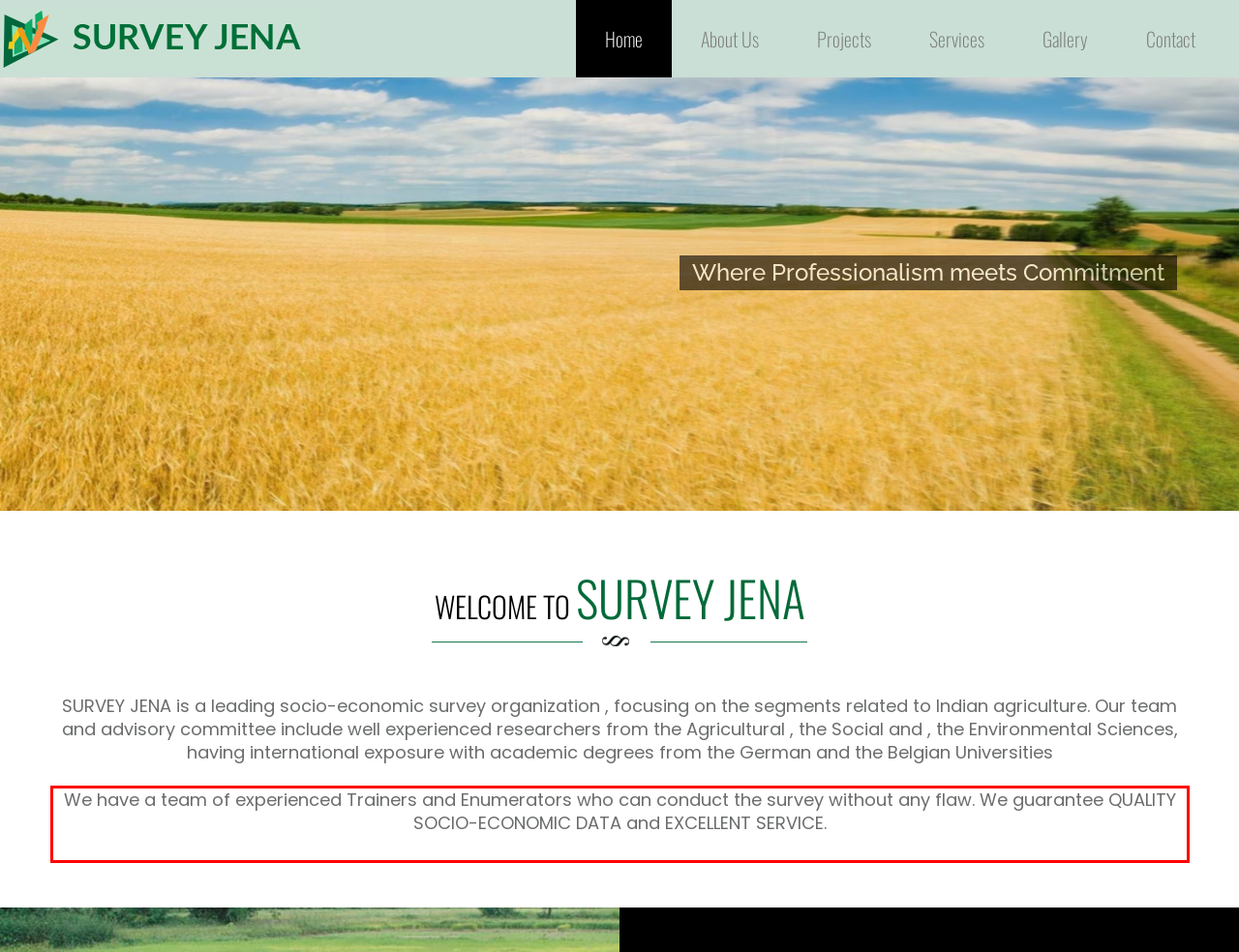You have a screenshot with a red rectangle around a UI element. Recognize and extract the text within this red bounding box using OCR.

We have a team of experienced Trainers and Enumerators who can conduct the survey without any flaw. We guarantee QUALITY SOCIO-ECONOMIC DATA and EXCELLENT SERVICE.